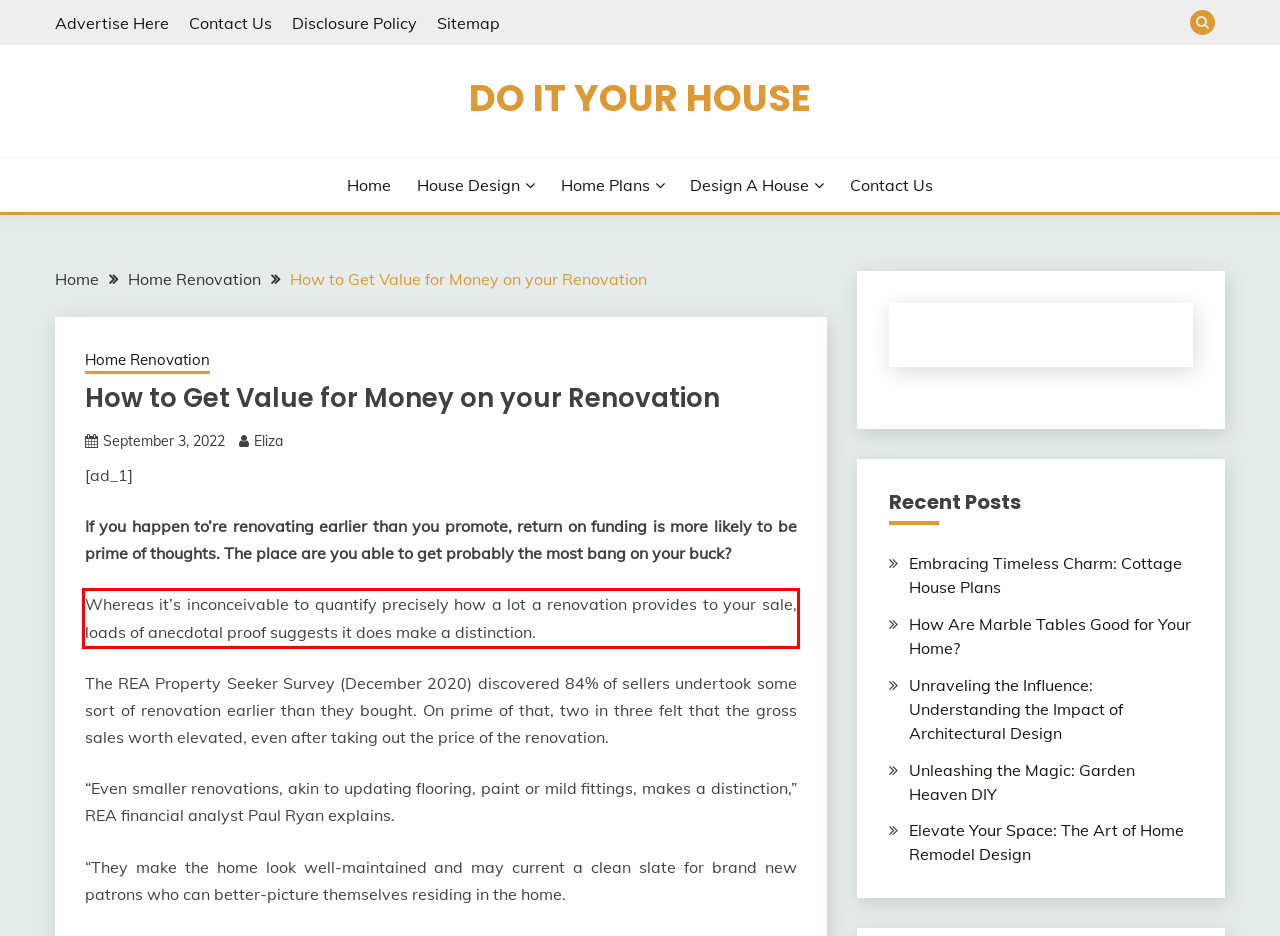You have a screenshot with a red rectangle around a UI element. Recognize and extract the text within this red bounding box using OCR.

Whereas it’s inconceivable to quantify precisely how a lot a renovation provides to your sale, loads of anecdotal proof suggests it does make a distinction.